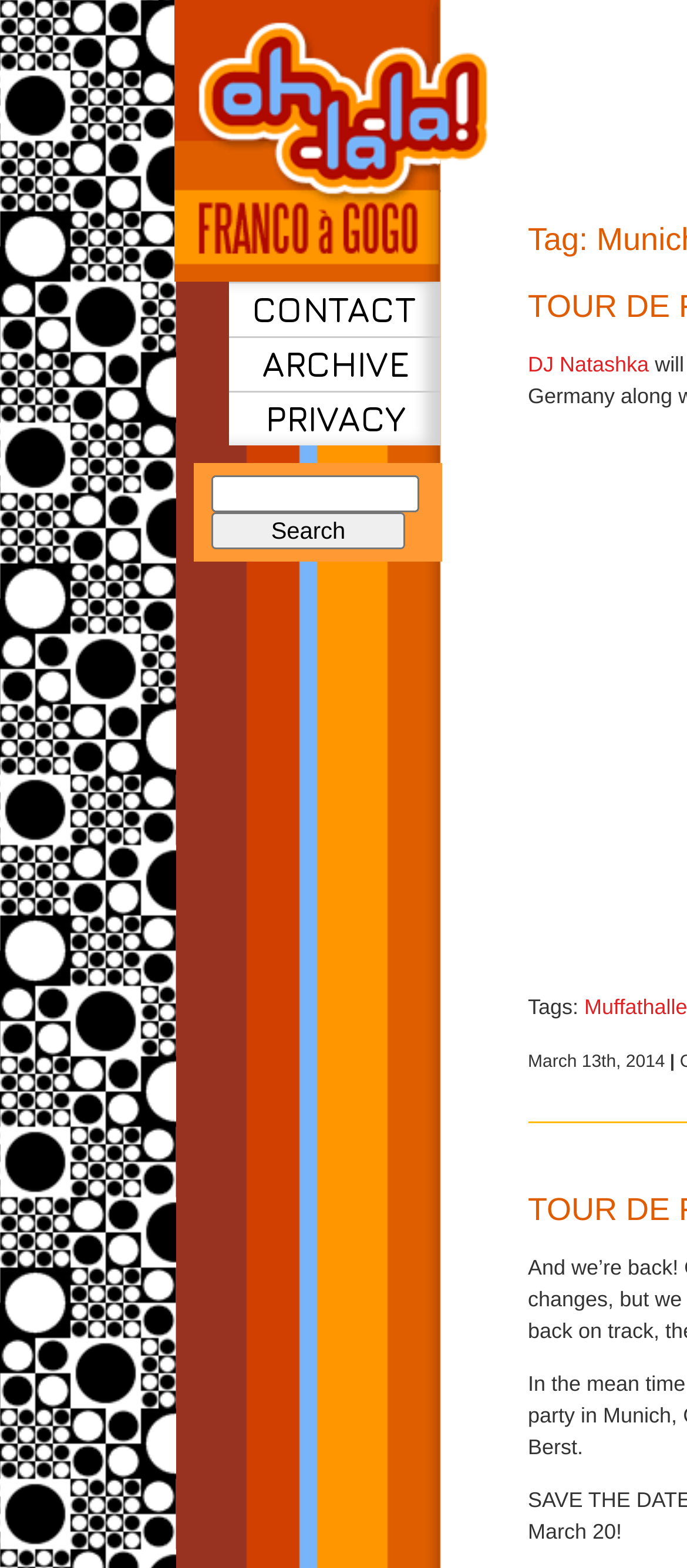Please examine the image and provide a detailed answer to the question: What is the purpose of the search bar?

I inferred the purpose of the search bar by looking at the StaticText element 'Search for:' and the textbox element with the same label, which suggests that the user can input a search query.